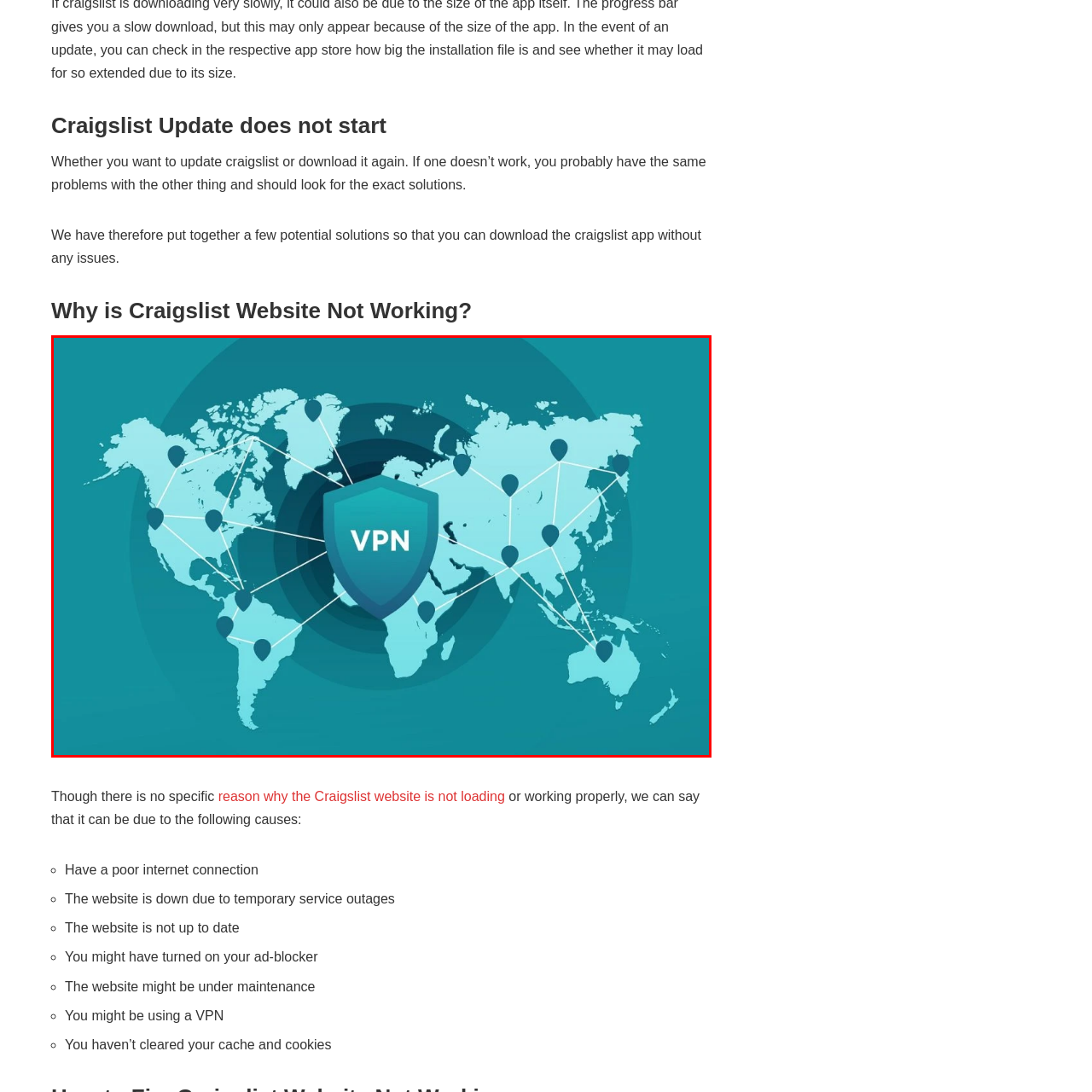Provide a comprehensive description of the image highlighted by the red bounding box.

The image illustrates a stylized world map with a prominent shield icon labeled "VPN" at its center. Surrounding the shield are various points representing network connections across different continents, highlighting the global reach of virtual private networks. This visual effectively symbolizes the concept of online privacy and security, emphasizing how VPNs create secure connections to the internet, allowing users to browse freely and safely from various locations worldwide. The turquoise background adds a modern and digital aesthetic, reinforcing the technological nature of VPN services.